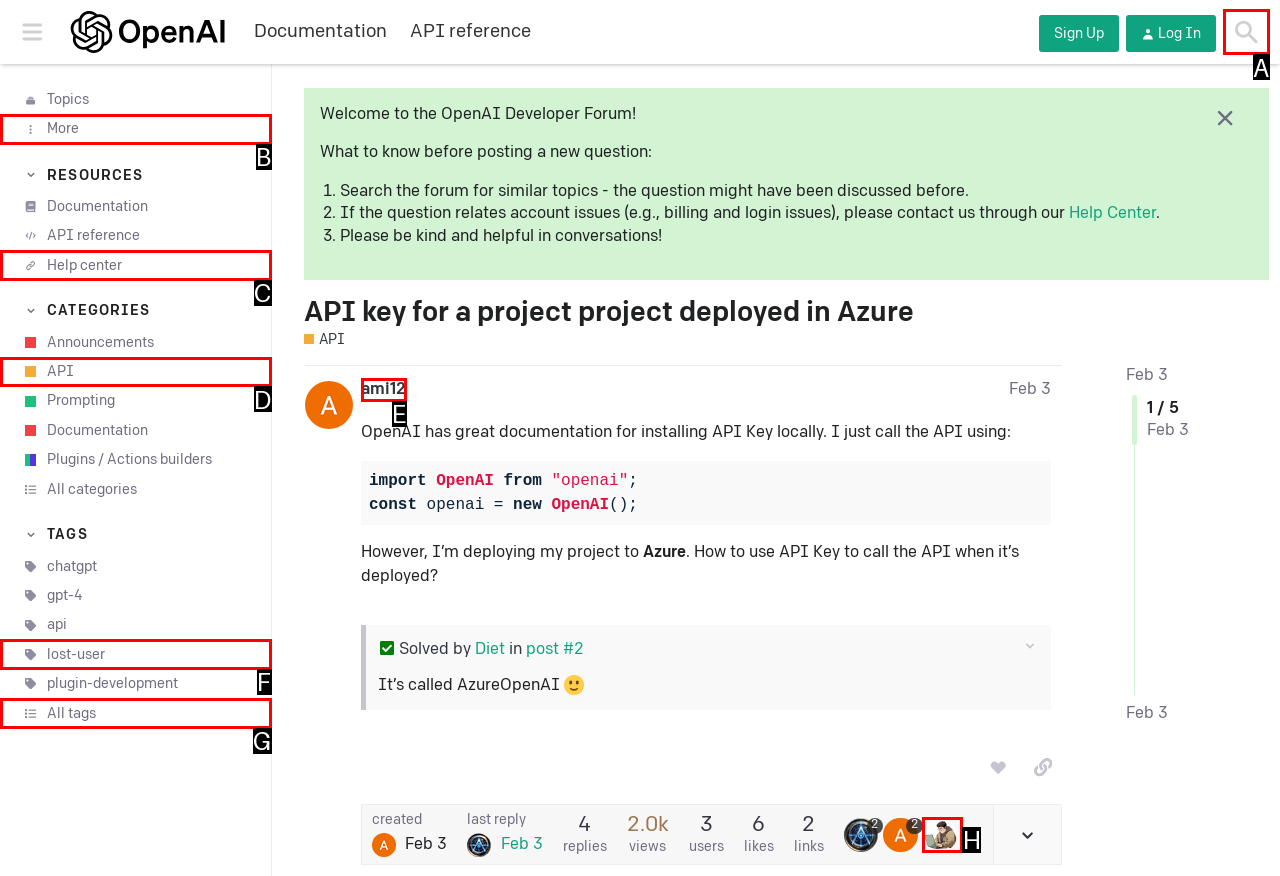Choose the HTML element that best fits the description: Help center. Answer with the option's letter directly.

C